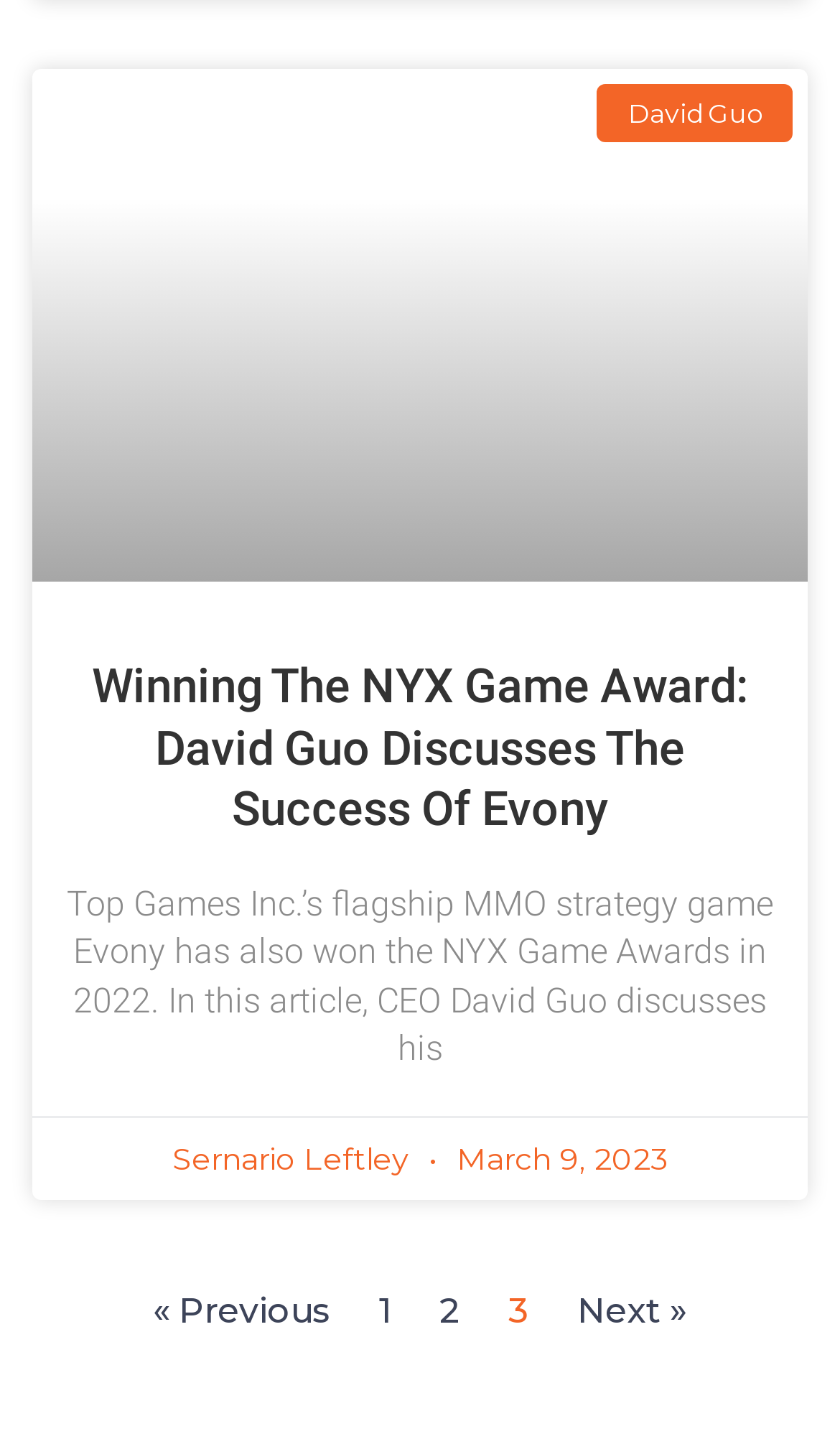Respond to the question below with a concise word or phrase:
Who is the CEO of Top Games Inc.?

David Guo